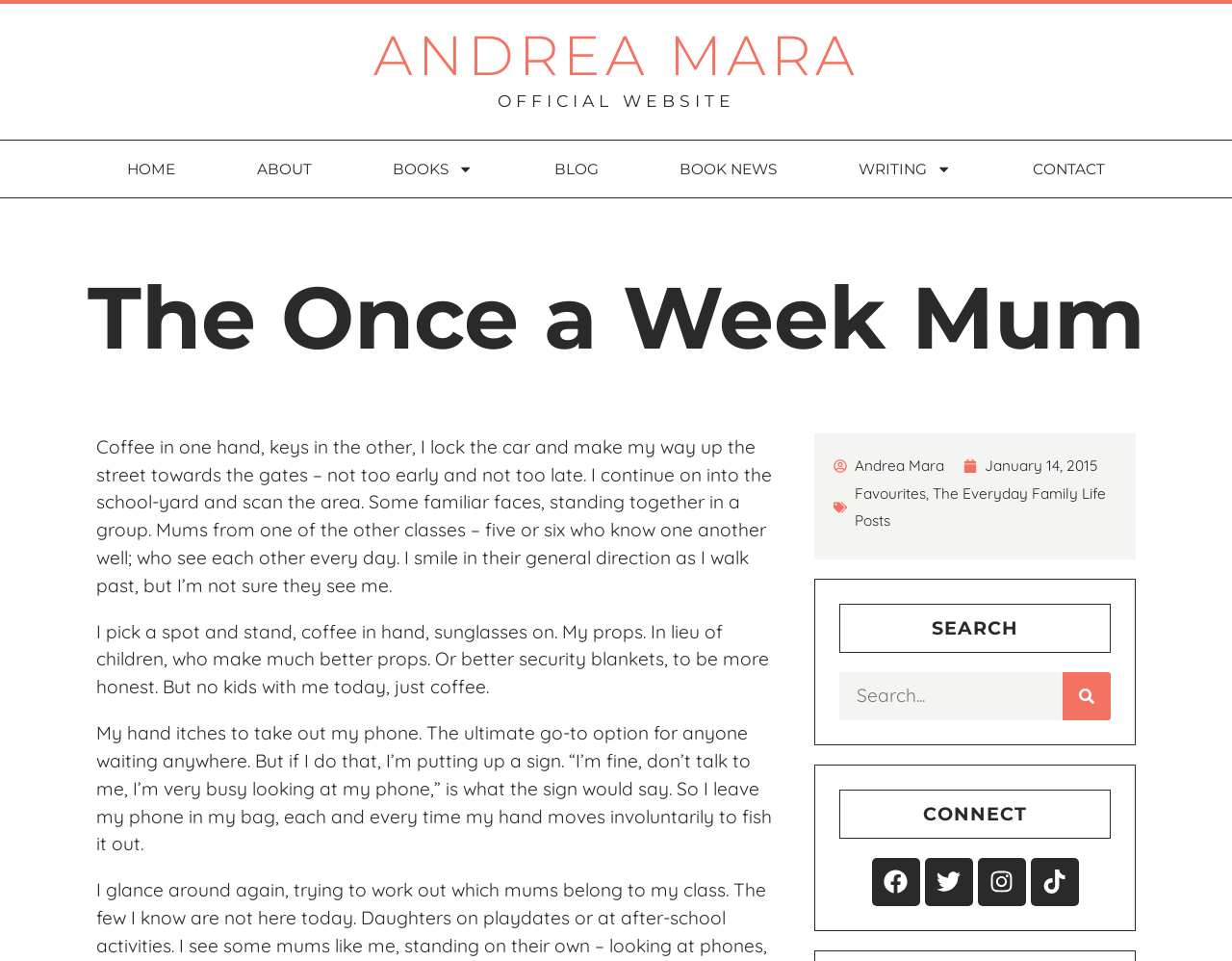How many social media platforms are listed?
Please respond to the question with a detailed and thorough explanation.

The webpage lists four social media platforms: Facebook, Twitter, Instagram, and Tiktok, each with its own icon and link.